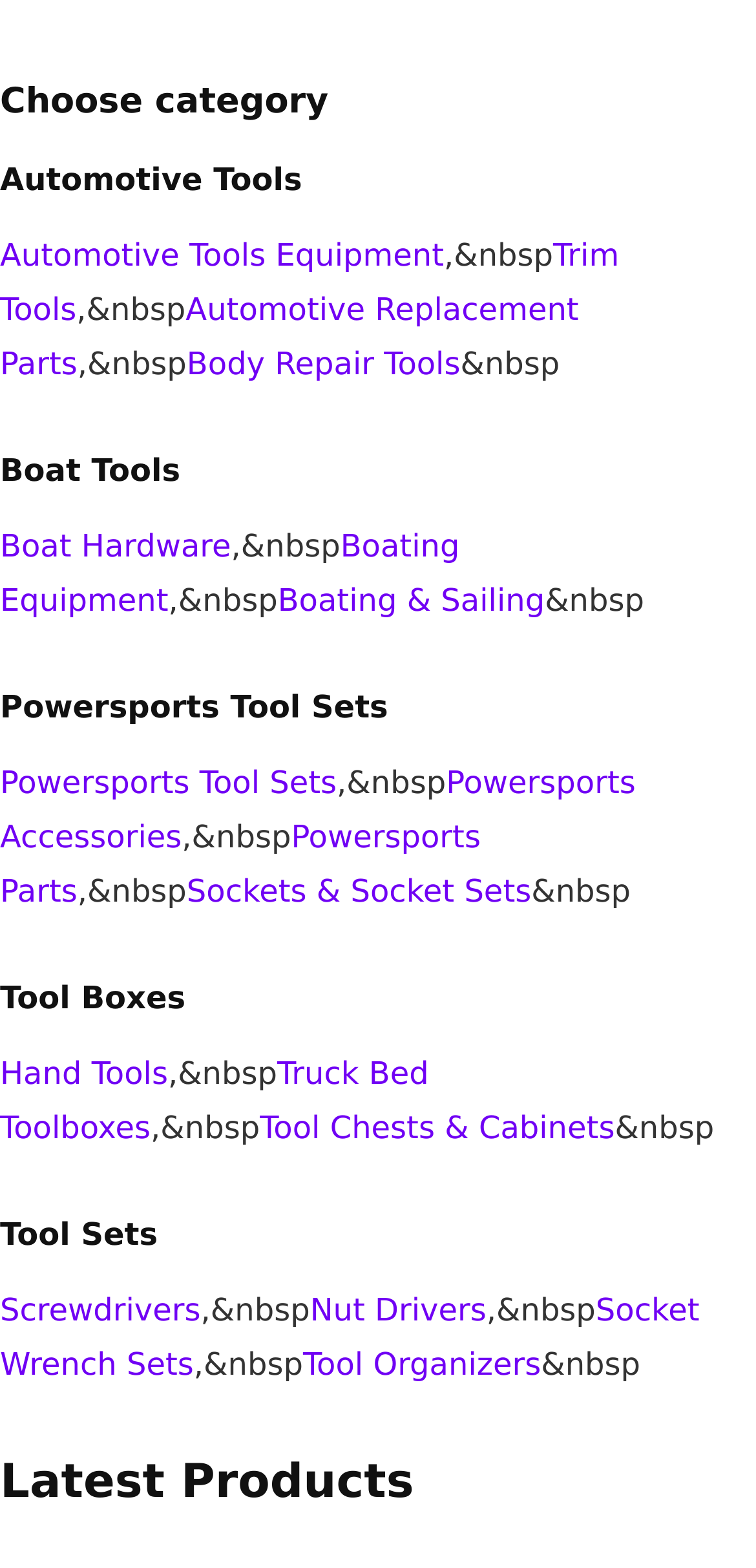Specify the bounding box coordinates of the region I need to click to perform the following instruction: "Check Latest Products". The coordinates must be four float numbers in the range of 0 to 1, i.e., [left, top, right, bottom].

[0.0, 0.926, 1.0, 0.963]